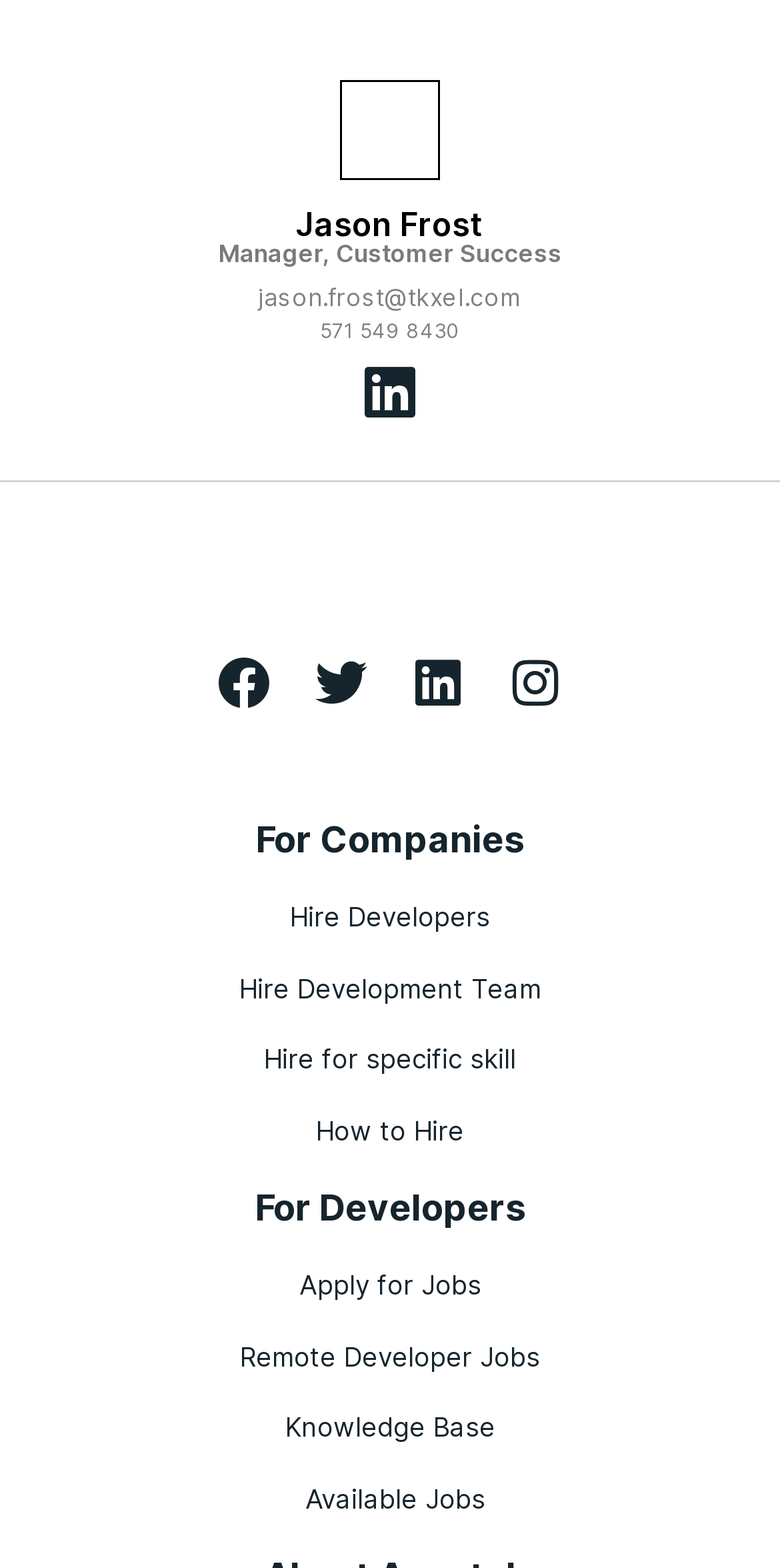Reply to the question with a single word or phrase:
What is the purpose of the 'For Companies' section?

Hire developers